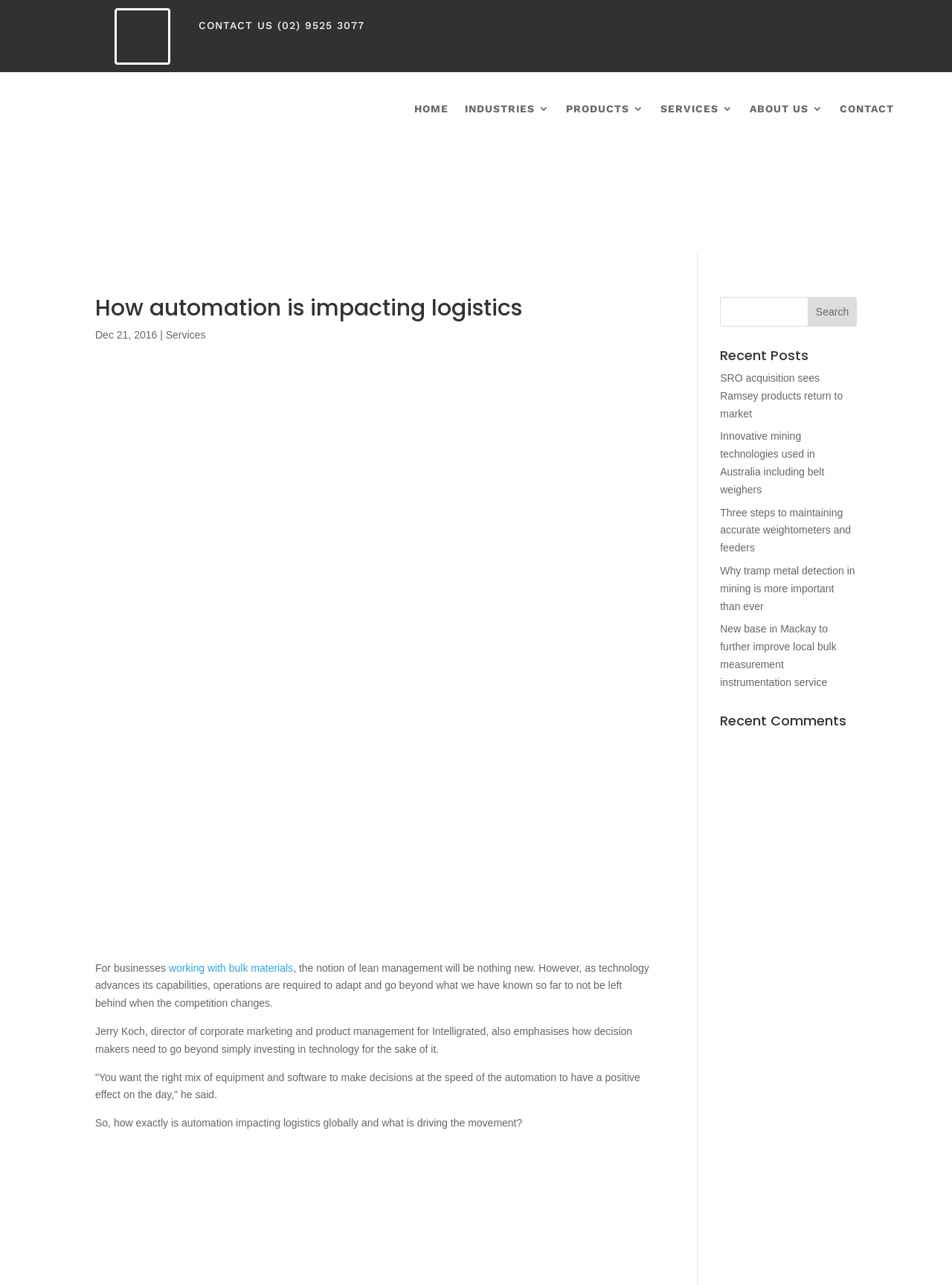What is the phone number to contact?
Please use the image to provide a one-word or short phrase answer.

(02) 9525 3077